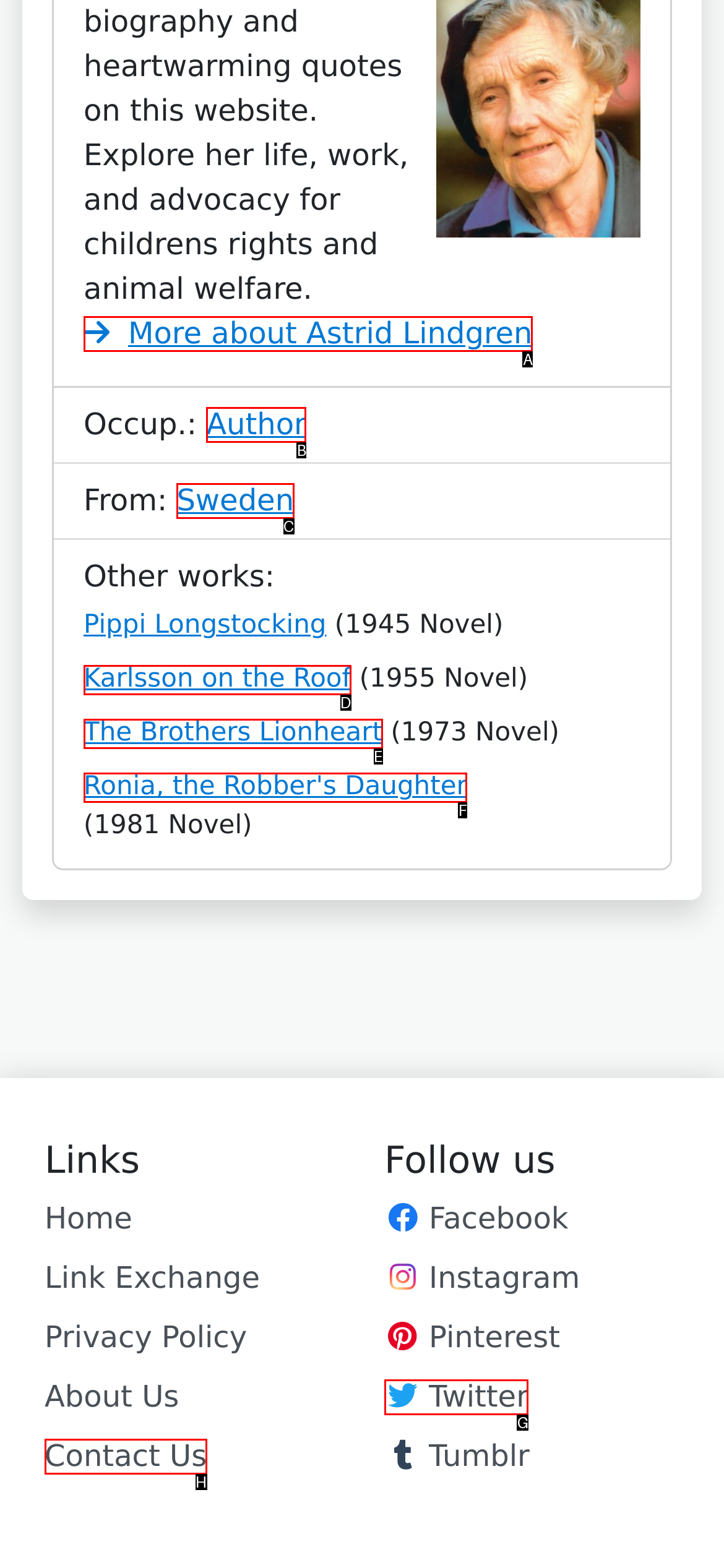Identify the letter of the UI element that corresponds to: Karlsson on the Roof
Respond with the letter of the option directly.

D